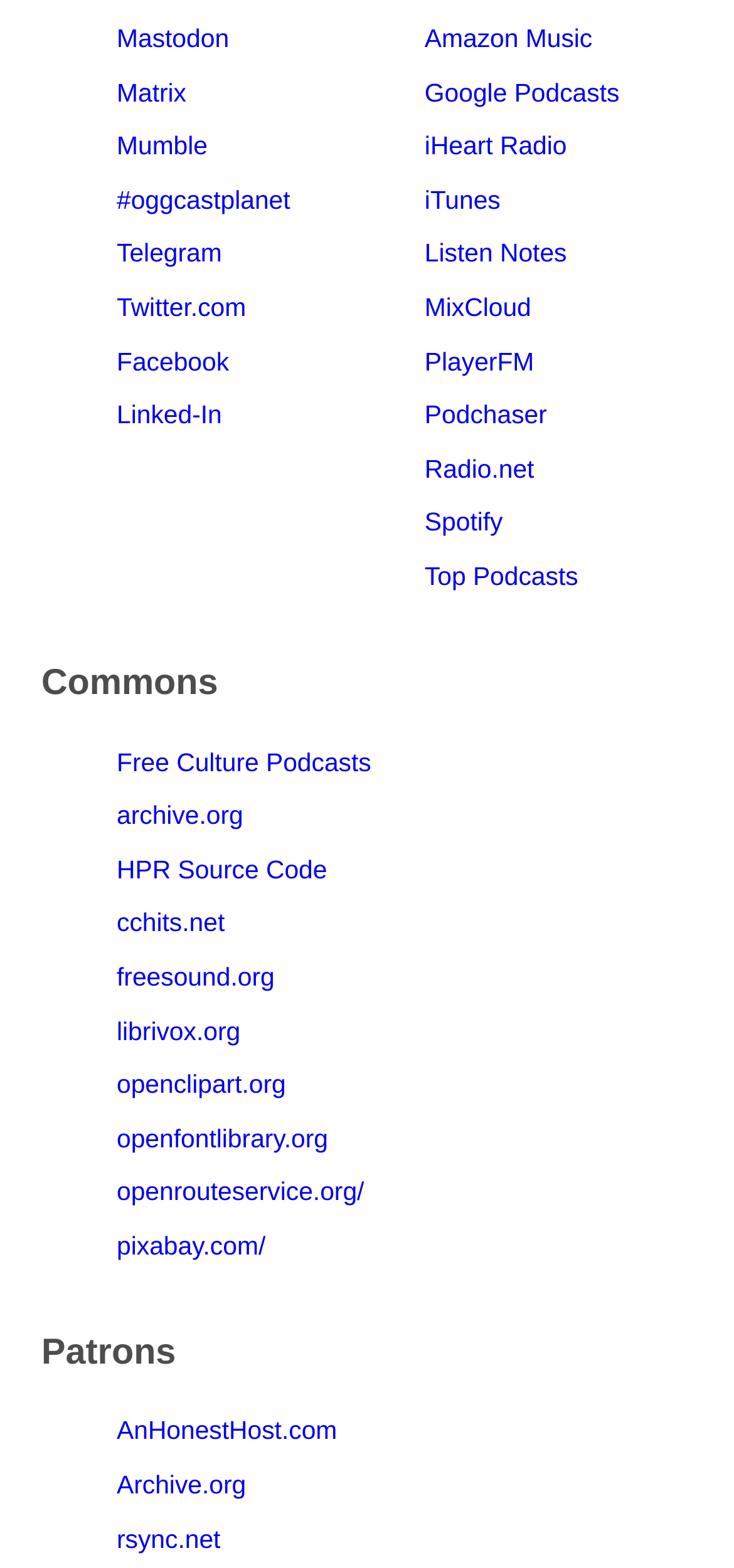Please specify the bounding box coordinates for the clickable region that will help you carry out the instruction: "Check out AnHonestHost.com".

[0.159, 0.904, 0.459, 0.922]